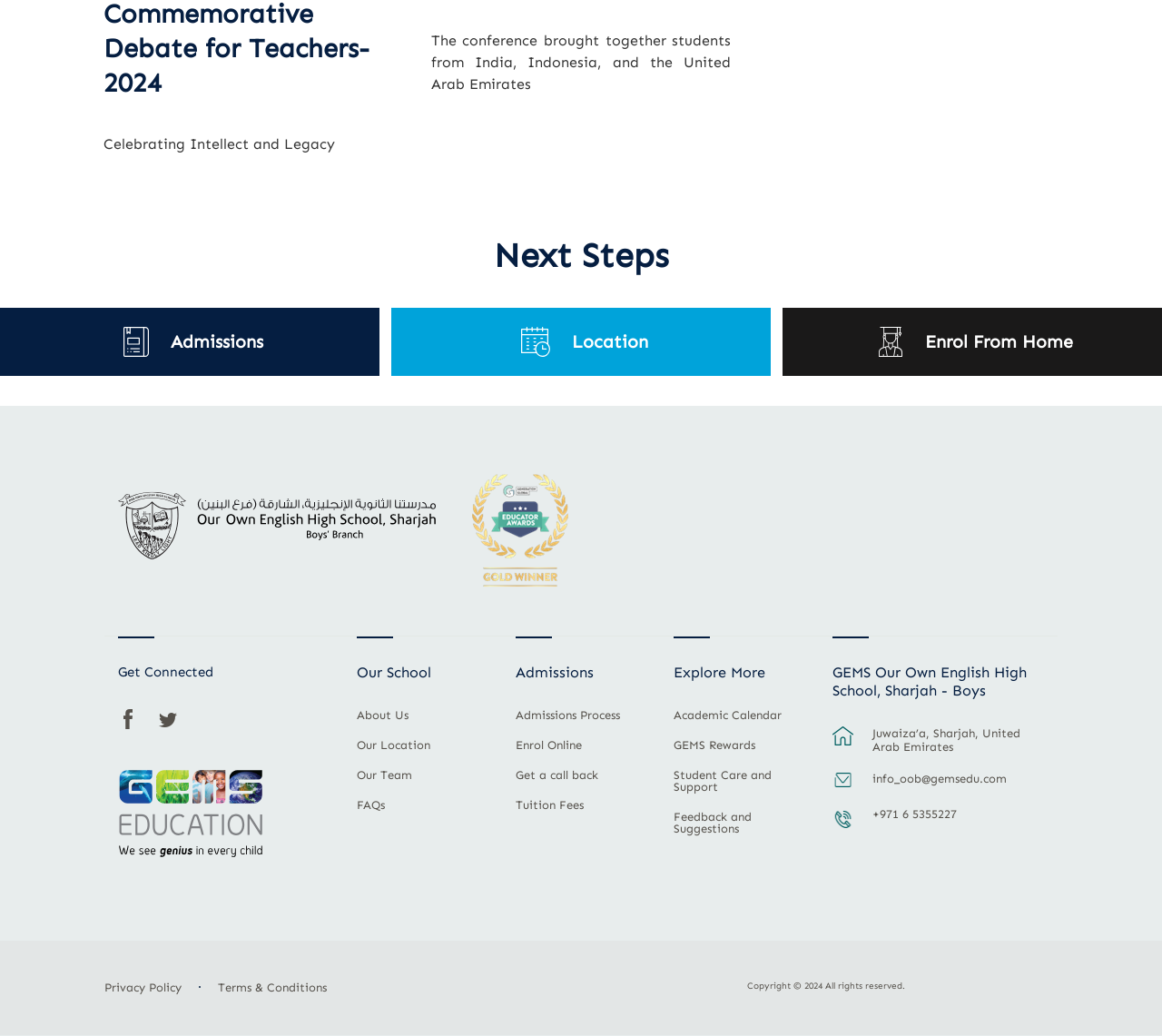Find the bounding box coordinates of the clickable region needed to perform the following instruction: "View Academic Calendar". The coordinates should be provided as four float numbers between 0 and 1, i.e., [left, top, right, bottom].

[0.58, 0.684, 0.693, 0.713]